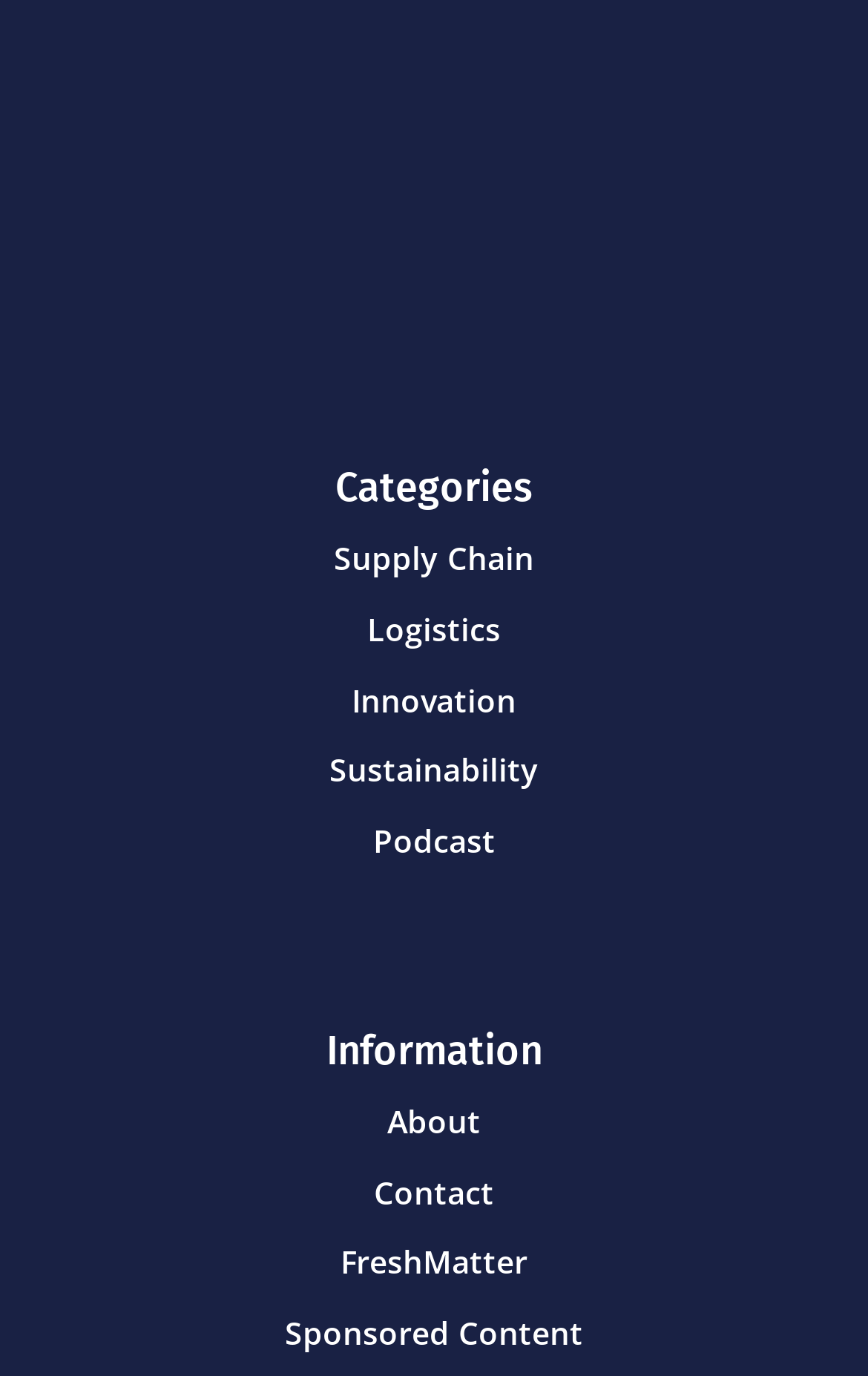Find the bounding box of the element with the following description: "Contact". The coordinates must be four float numbers between 0 and 1, formatted as [left, top, right, bottom].

[0.431, 0.851, 0.569, 0.881]